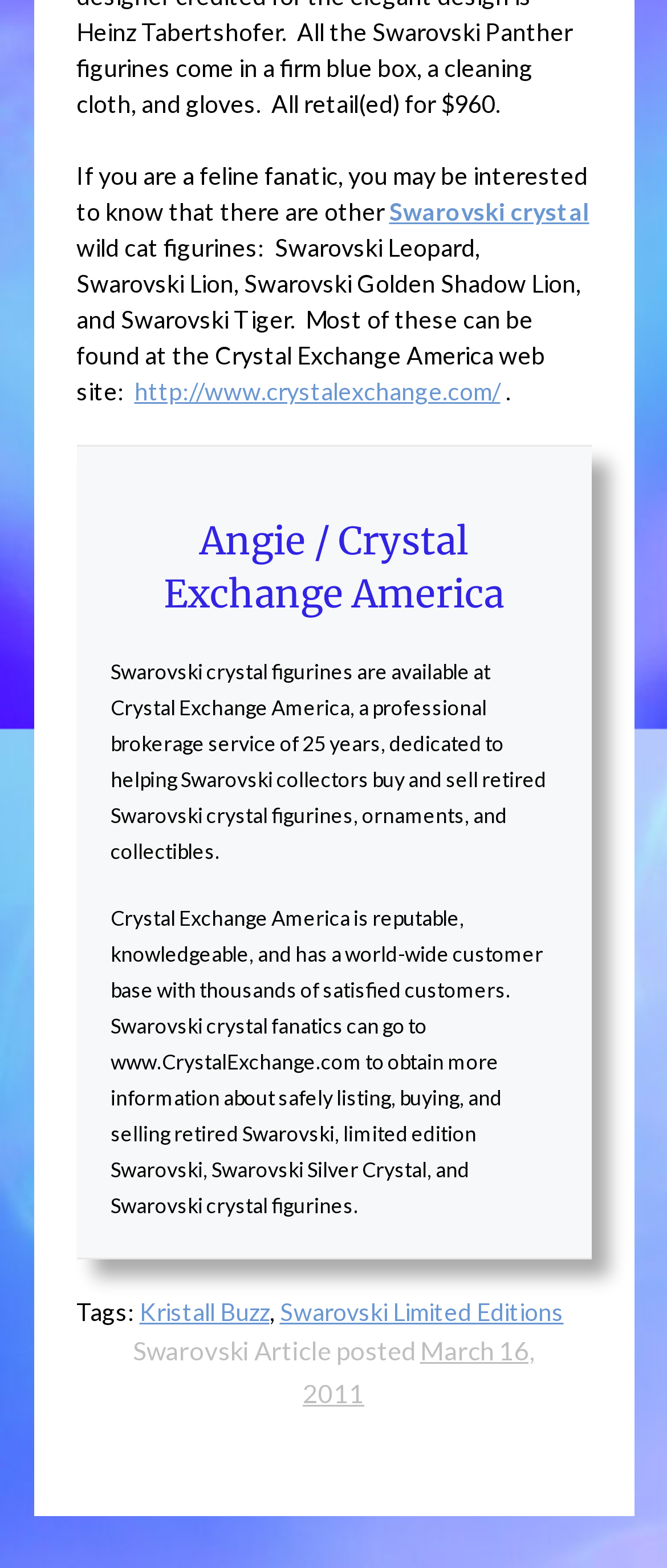Using a single word or phrase, answer the following question: 
What type of figurines are mentioned?

Wild cat